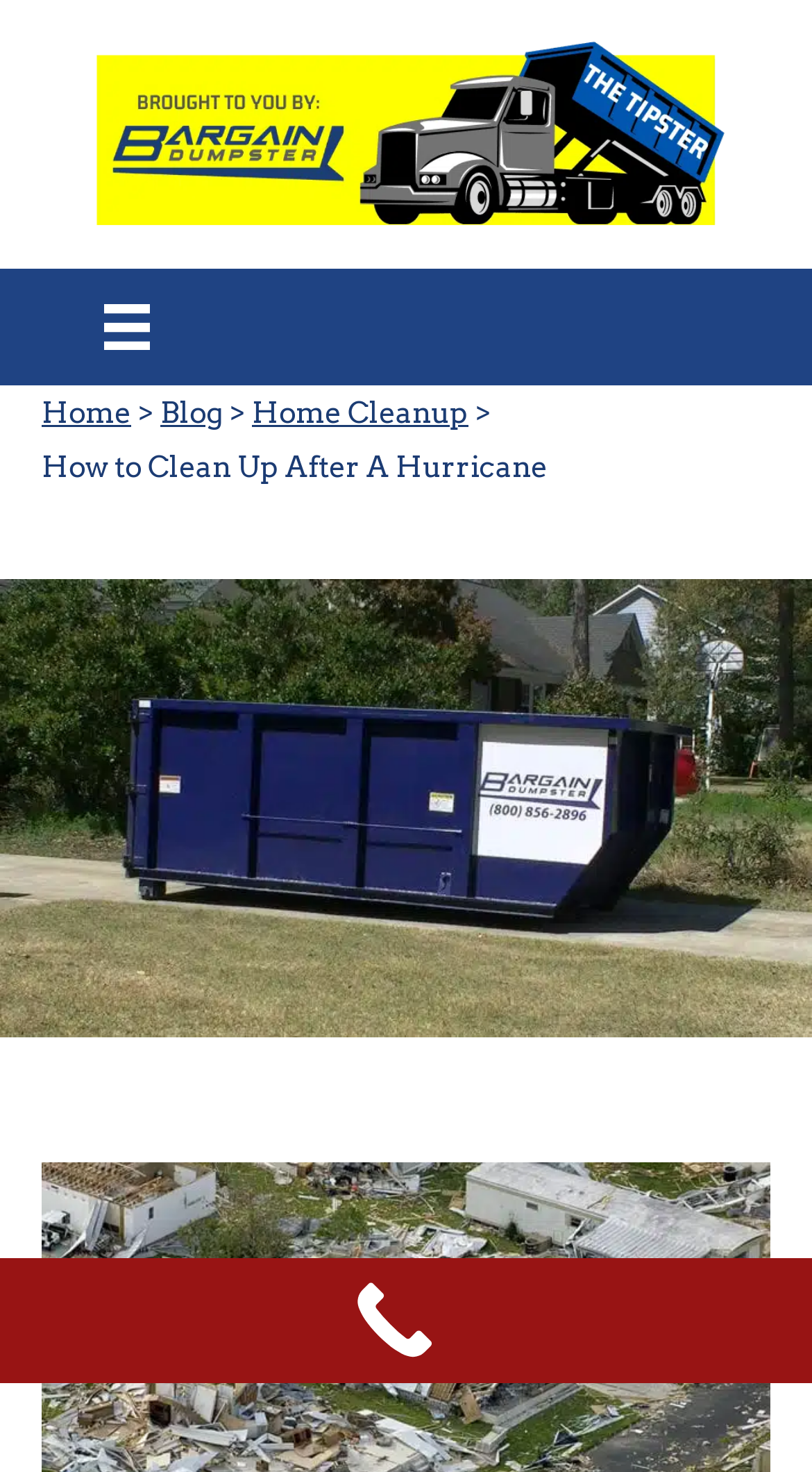Provide an in-depth caption for the elements present on the webpage.

The webpage is about providing tips for safe and quick hurricane clean-up. At the top left of the page, there is a mobile blog logo, accompanied by a menu button with an icon to its right. Below the logo, there is a navigation section with breadcrumbs, consisting of links to "Home", "Blog", and "Home Cleanup", separated by ">" symbols. 

To the right of the navigation section, there is a heading that reads "How to Clean Up After A Hurricane". 

At the very bottom of the page, there is a call-to-action section with a "Call Now Button" that spans the entire width of the page, featuring an image with the same label.